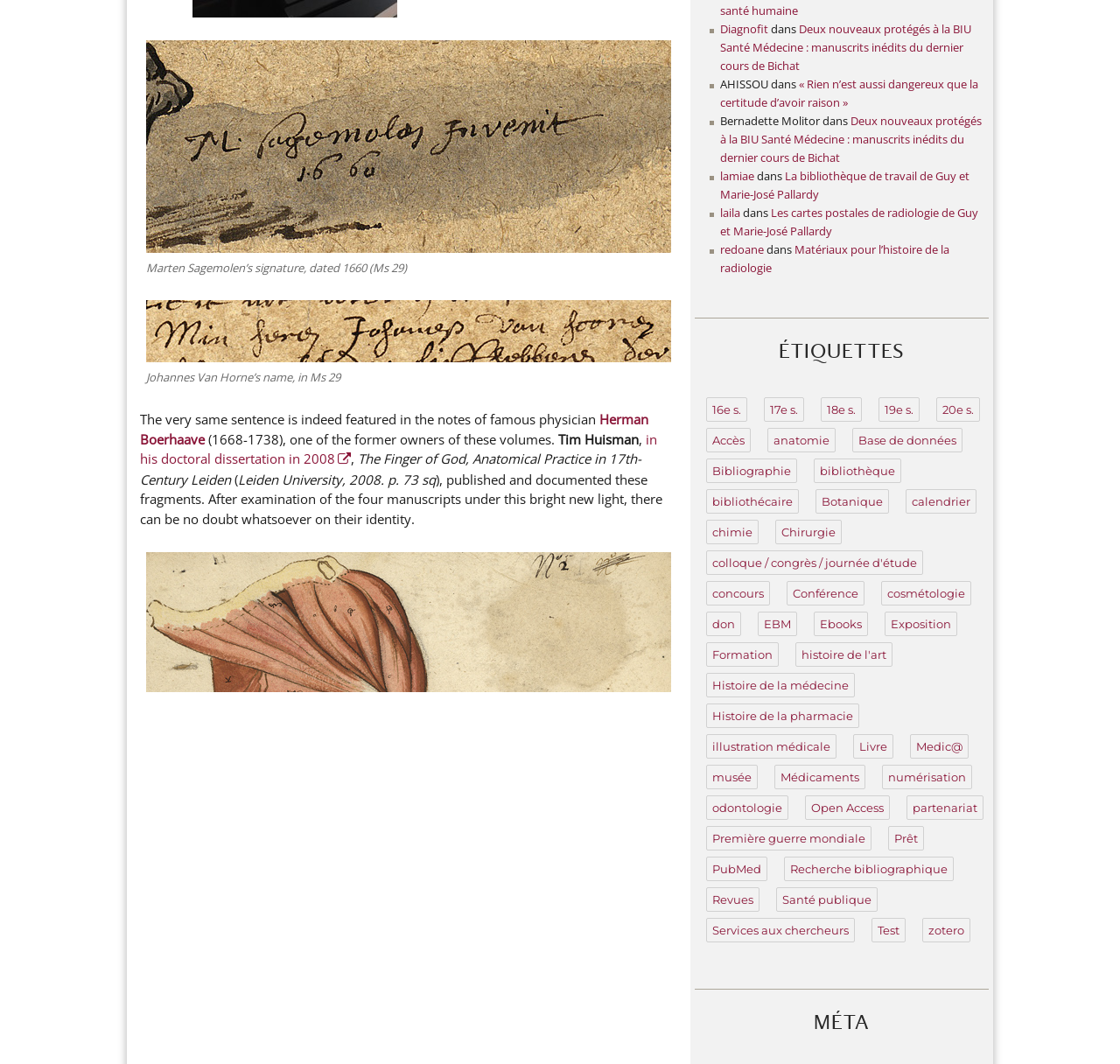How many images are there on the webpage?
Based on the image, give a concise answer in the form of a single word or short phrase.

2